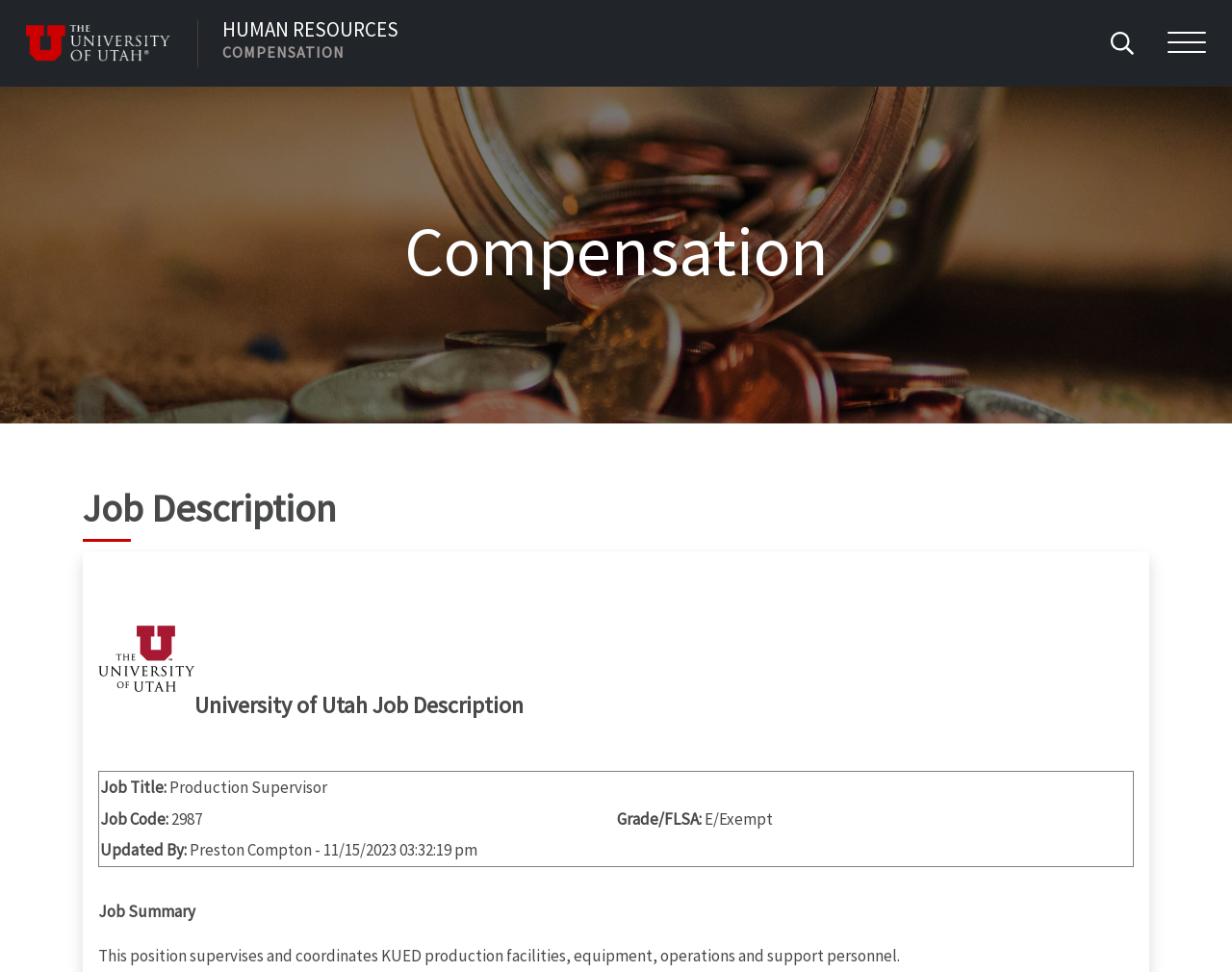Use a single word or phrase to respond to the question:
Who updated the job description?

Preston Compton